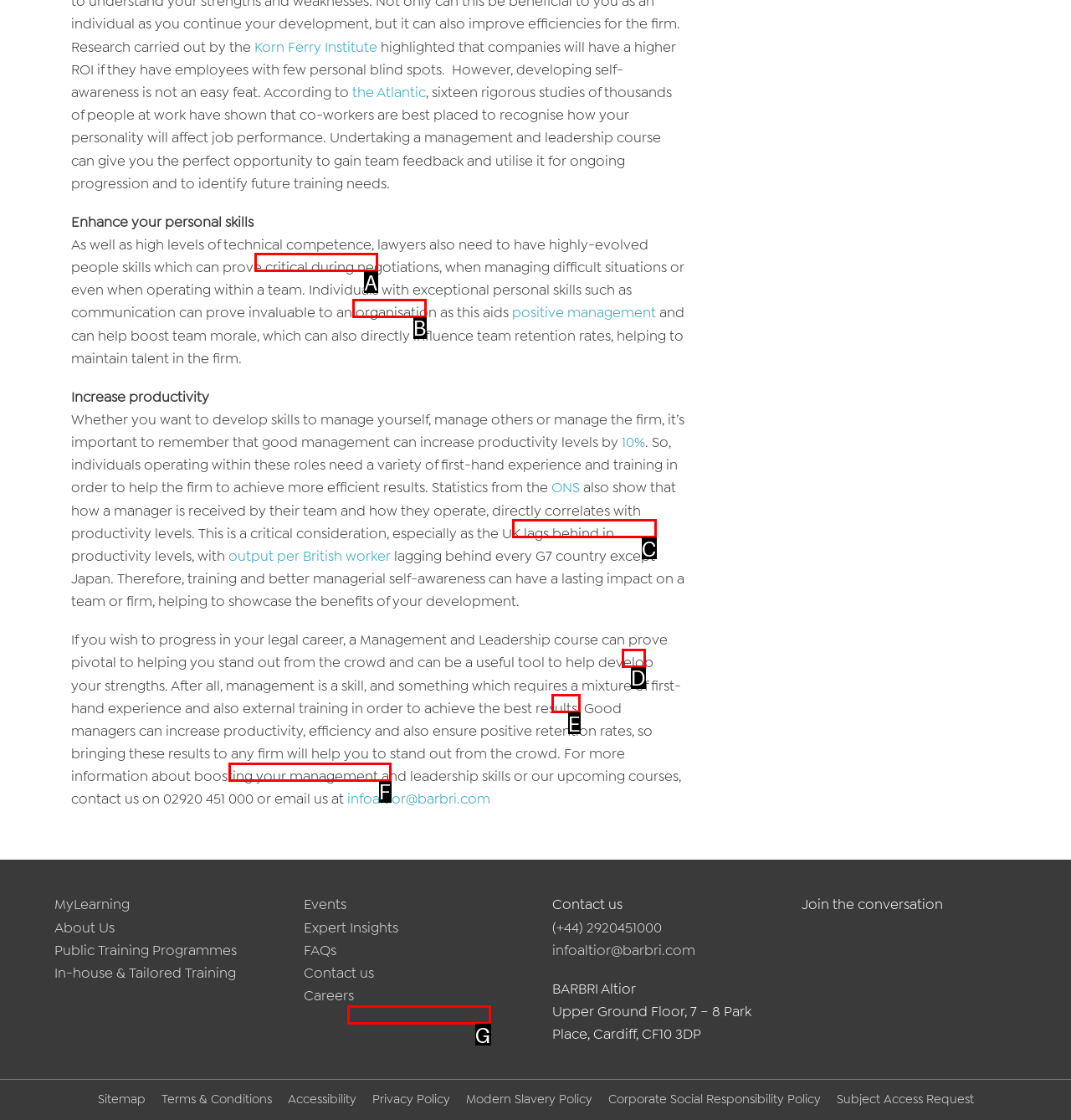Select the option that fits this description: infoaltior@barbri.com
Answer with the corresponding letter directly.

G